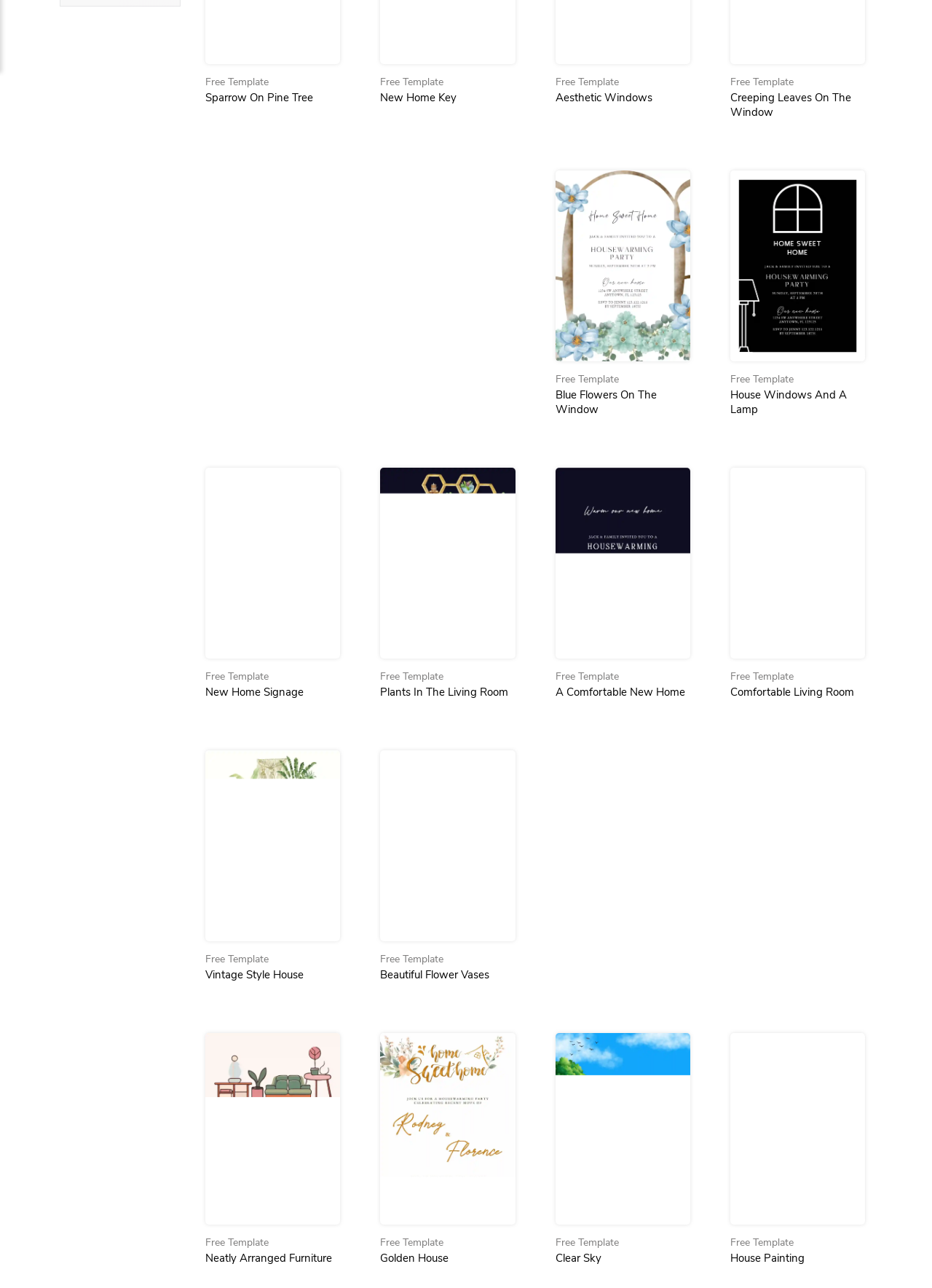Identify the bounding box coordinates for the element that needs to be clicked to fulfill this instruction: "Click on the 'Free Template Sparrow On Pine Tree' link". Provide the coordinates in the format of four float numbers between 0 and 1: [left, top, right, bottom].

[0.22, 0.053, 0.365, 0.081]